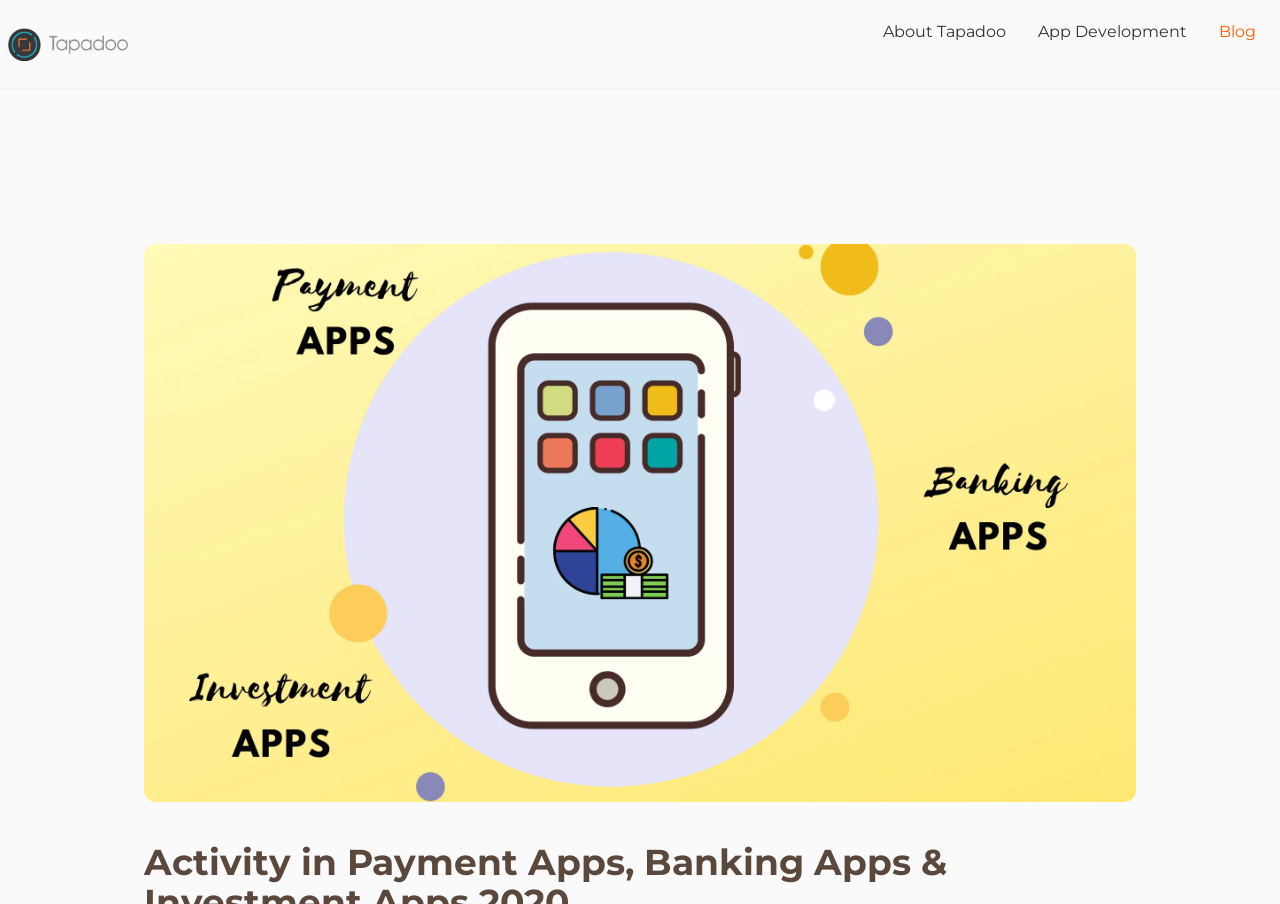What are the main sections of the website?
Provide an in-depth and detailed explanation in response to the question.

By analyzing the list element with the description 'About Tapadoo App Development Blog', I found three link elements with descriptions 'About Tapadoo', 'App Development', and 'Blog', which are likely to be the main sections of the website.